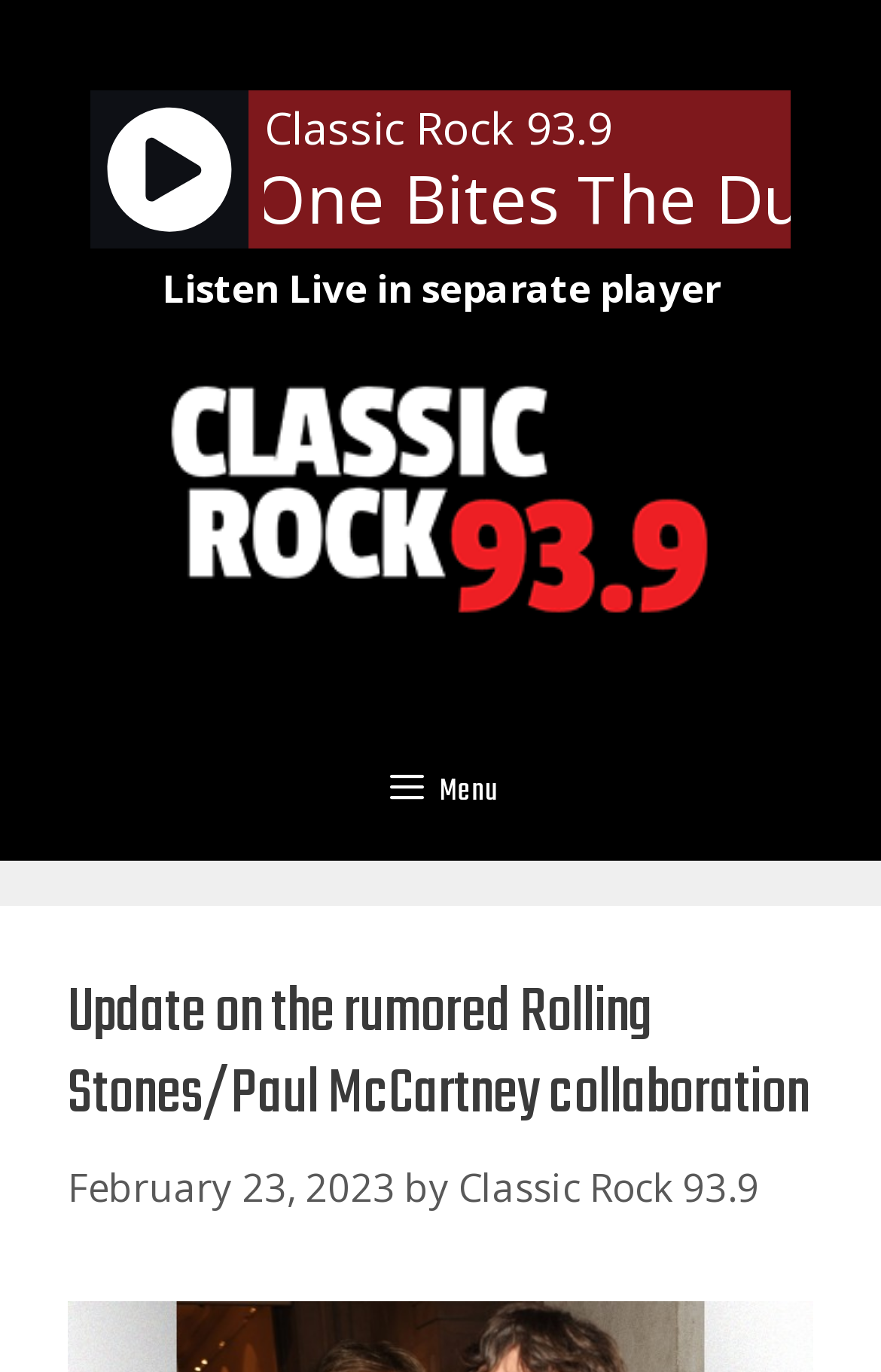What is the author of the article?
Please provide a full and detailed response to the question.

I found the answer by looking at the header section, where it says 'by' followed by a link element with the text 'Classic Rock 93.9', which suggests that the author of the article is the radio station itself.